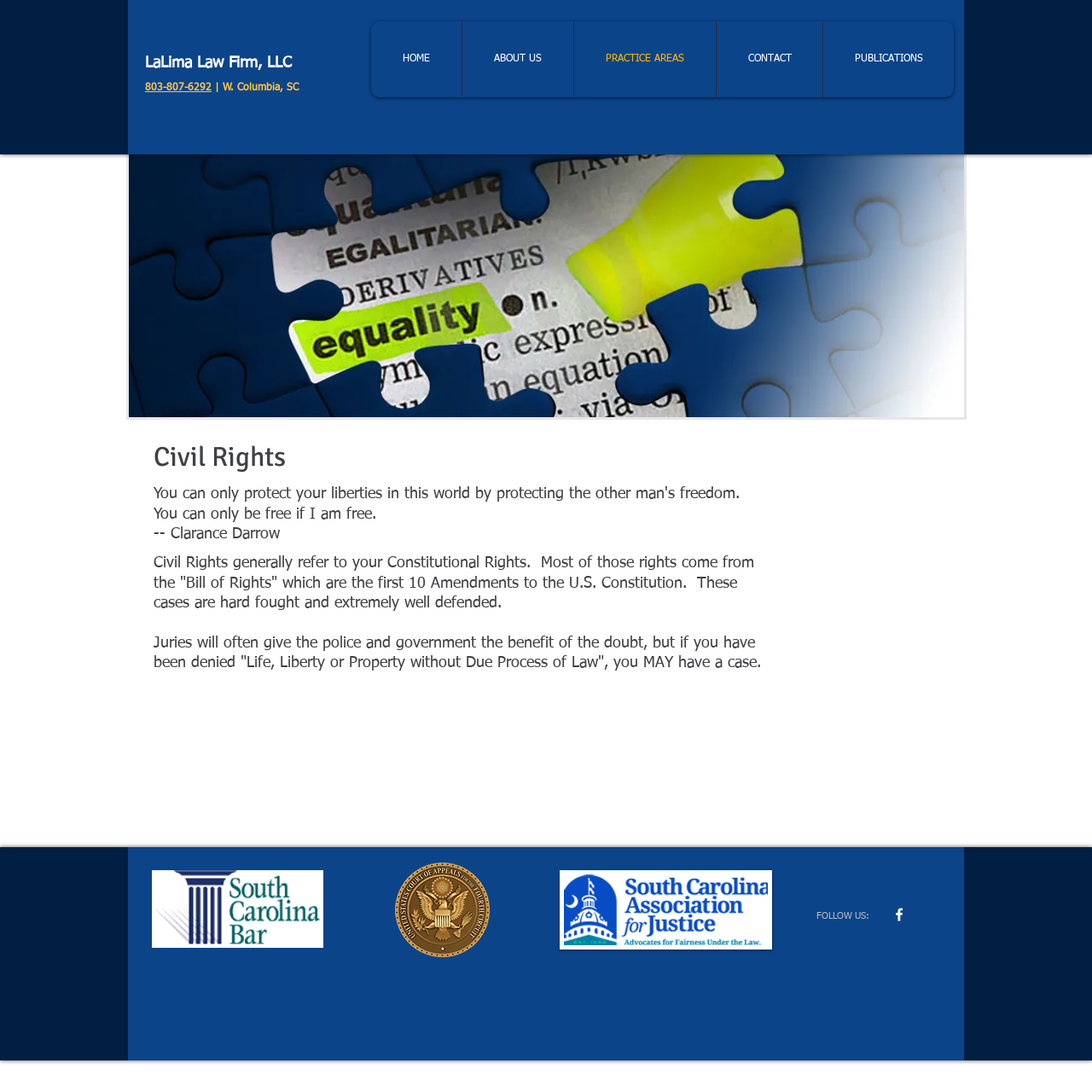What is the name of the law firm?
Based on the visual details in the image, please answer the question thoroughly.

The name of the law firm can be found in the heading element at the top of the webpage, which reads 'LaLima Law Firm, LLC'.